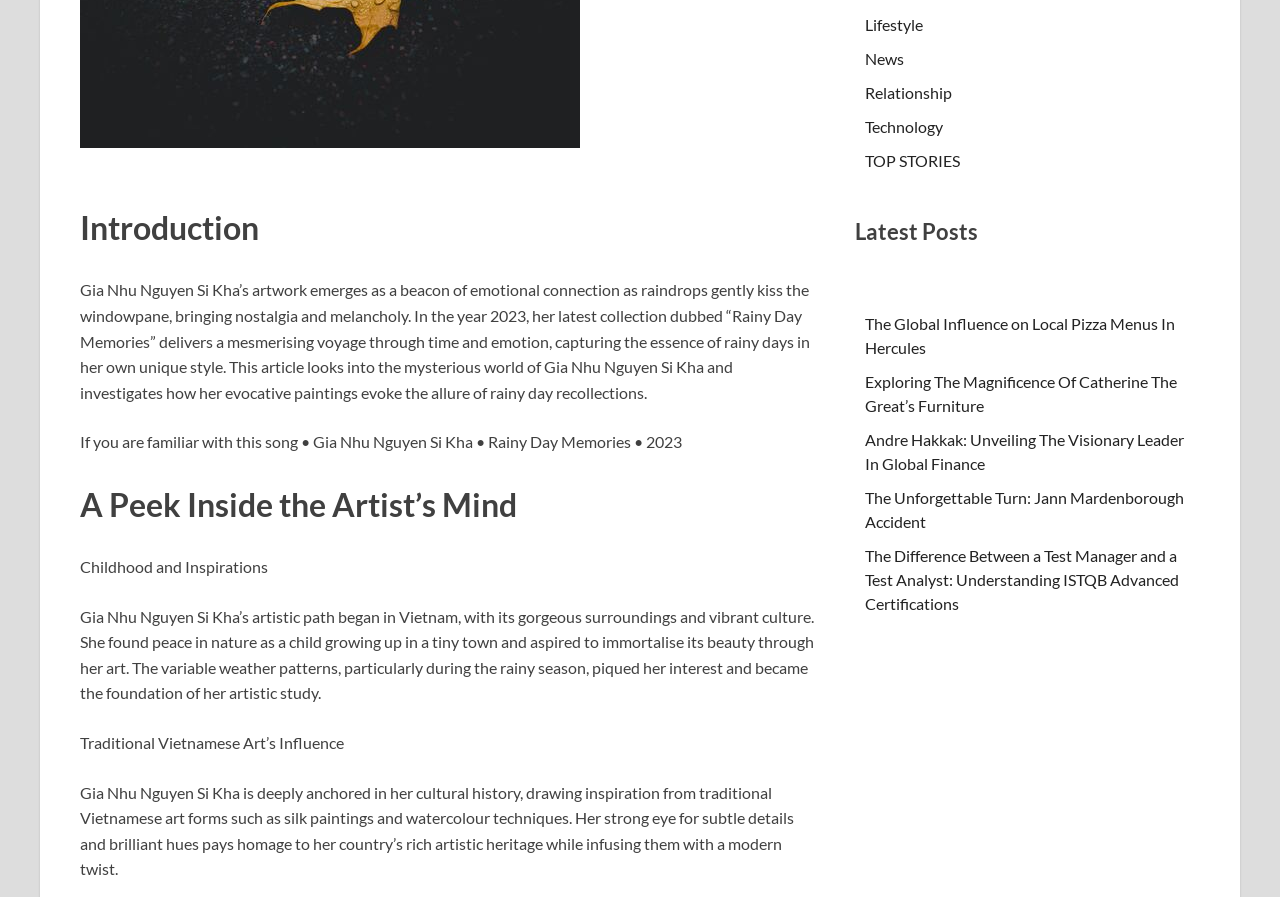Using the provided element description, identify the bounding box coordinates as (top-left x, top-left y, bottom-right x, bottom-right y). Ensure all values are between 0 and 1. Description: Backsplash Kitchen

None